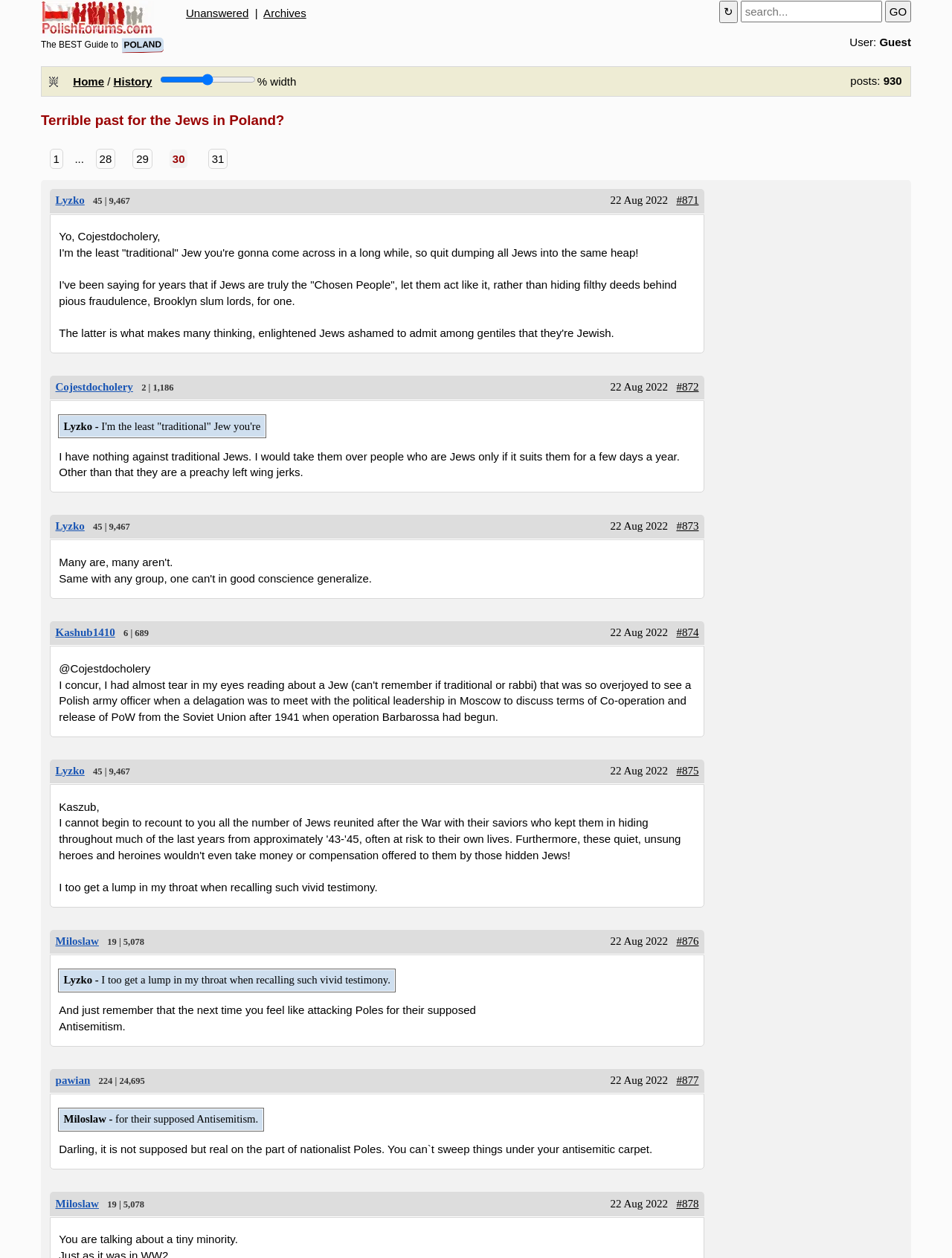Using the provided description: "Archives", find the bounding box coordinates of the corresponding UI element. The output should be four float numbers between 0 and 1, in the format [left, top, right, bottom].

[0.277, 0.005, 0.322, 0.015]